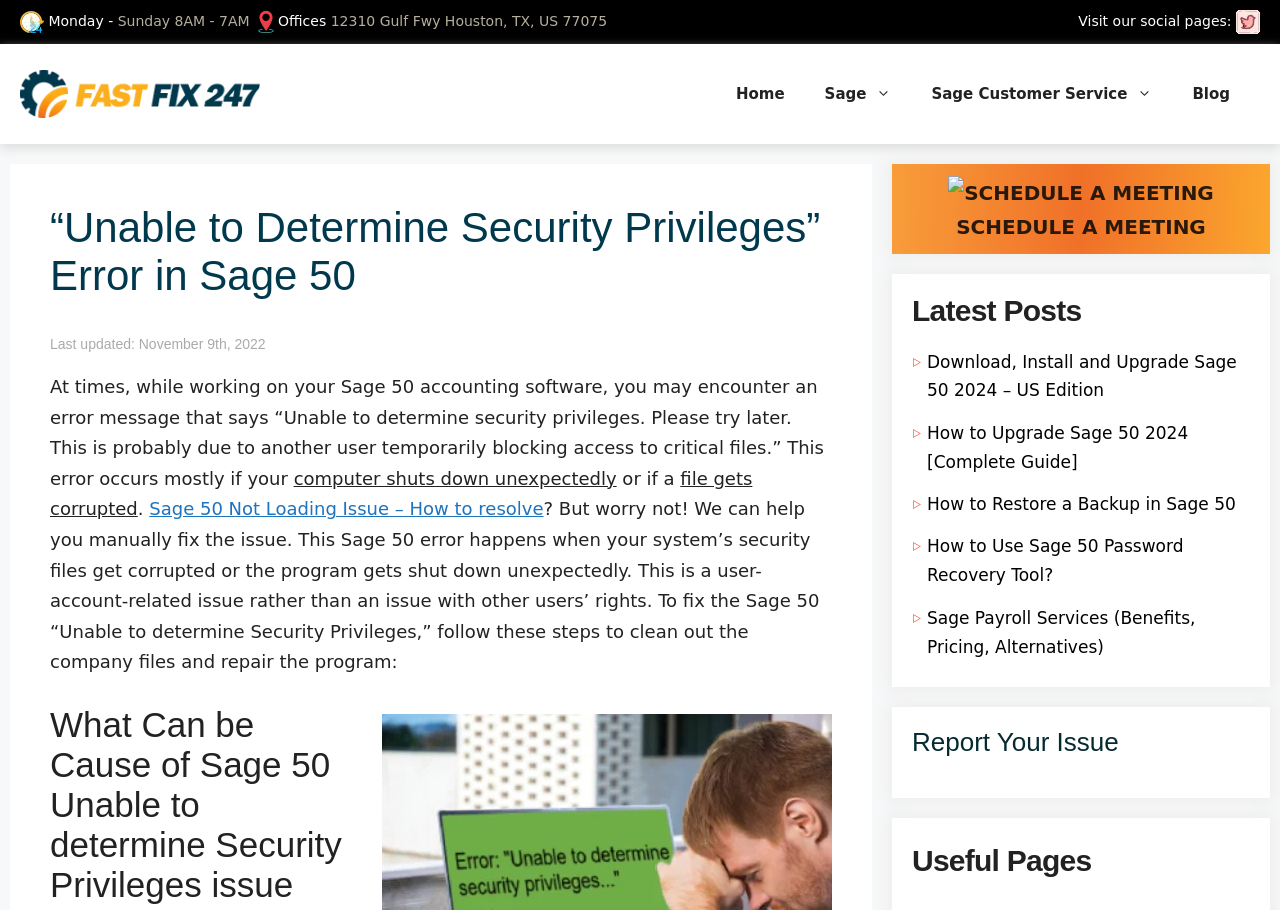Please specify the bounding box coordinates of the region to click in order to perform the following instruction: "Click the Career Development for Pupils link".

None